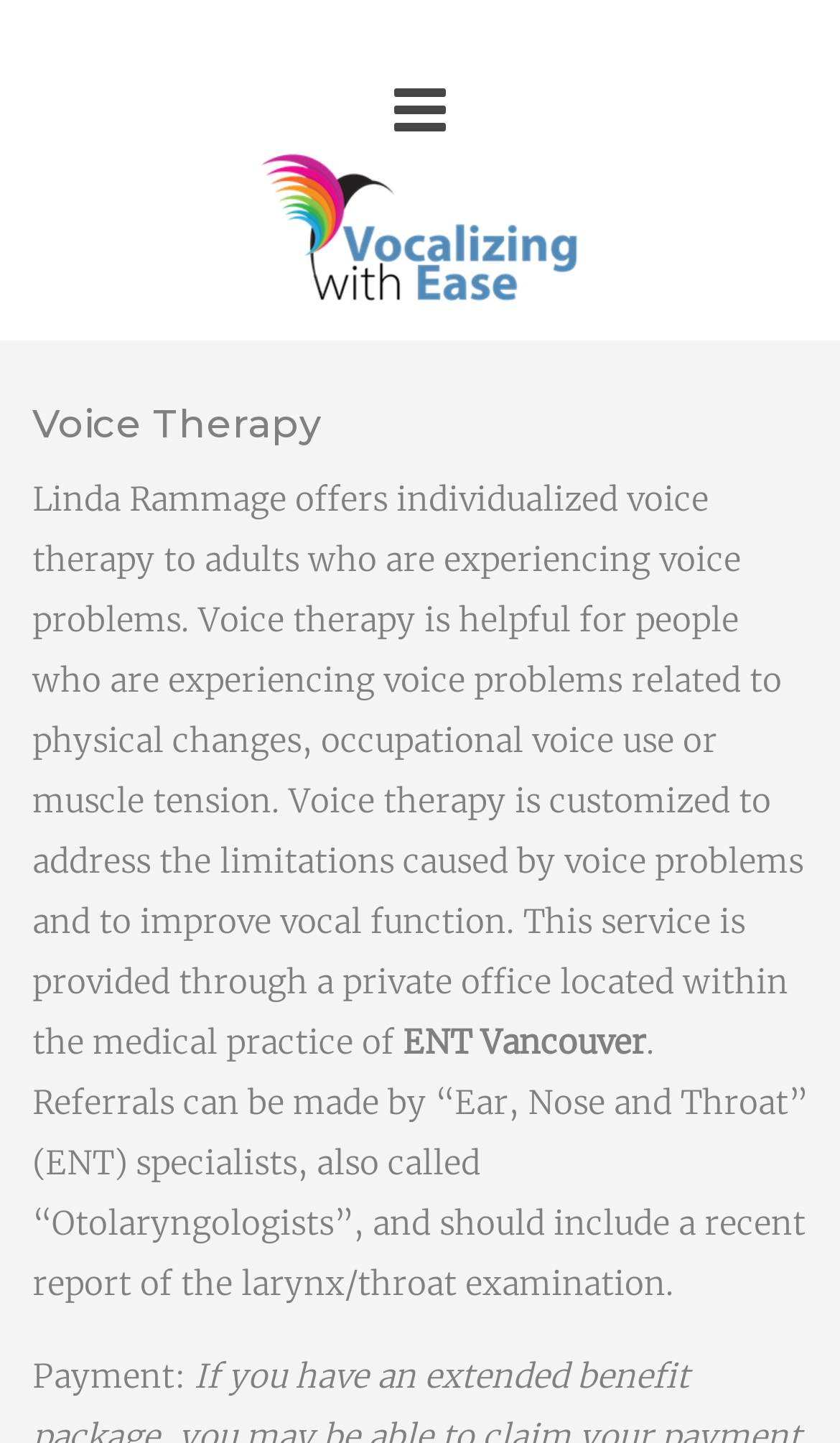What is the section title above the payment information?
Please interpret the details in the image and answer the question thoroughly.

I found the answer by looking at the heading element that says 'Voice Therapy' and comparing its y1 and y2 coordinates with the StaticText element that says 'Payment:'. Since the y1 and y2 coordinates of the heading element are smaller than those of the StaticText element, I can conclude that the heading element is above the StaticText element, making 'Voice Therapy' the section title above the payment information.